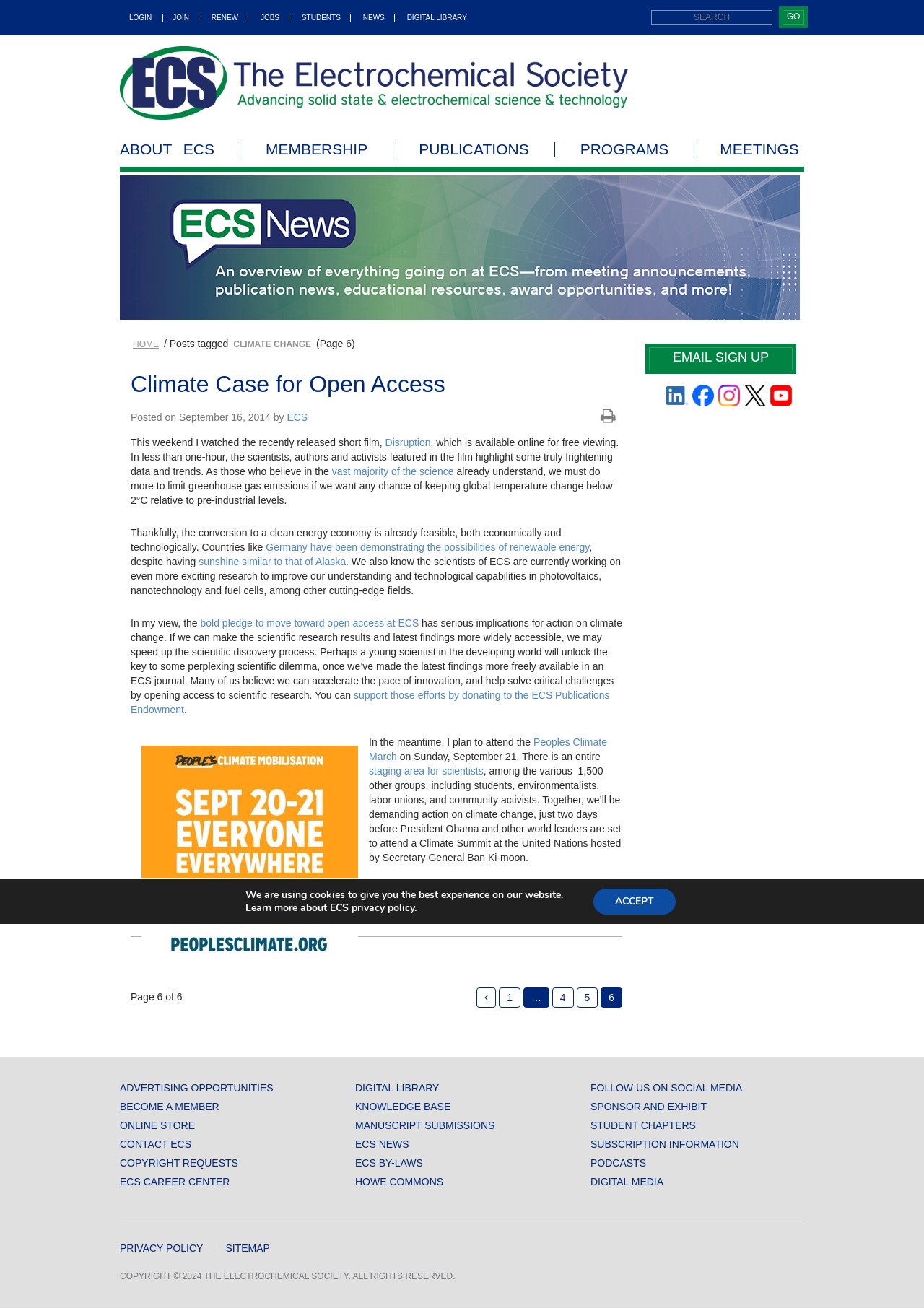Determine the bounding box coordinates of the UI element described below. Use the format (top-left x, top-left y, bottom-right x, bottom-right y) with floating point numbers between 0 and 1: Sponsor and Exhibit

[0.639, 0.842, 0.765, 0.85]